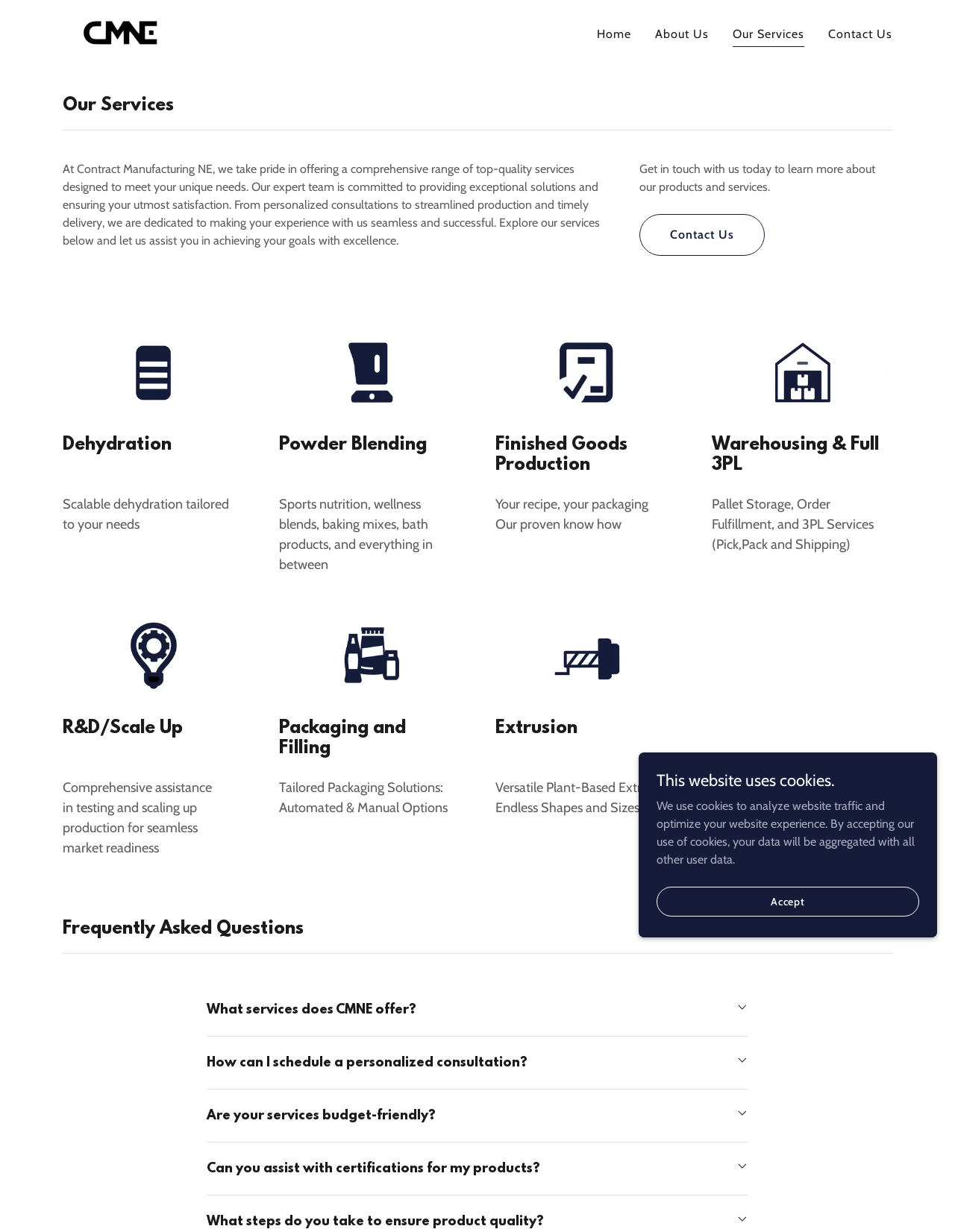Give a concise answer of one word or phrase to the question: 
What is the purpose of the 'Frequently Asked Questions' section?

Answering common questions